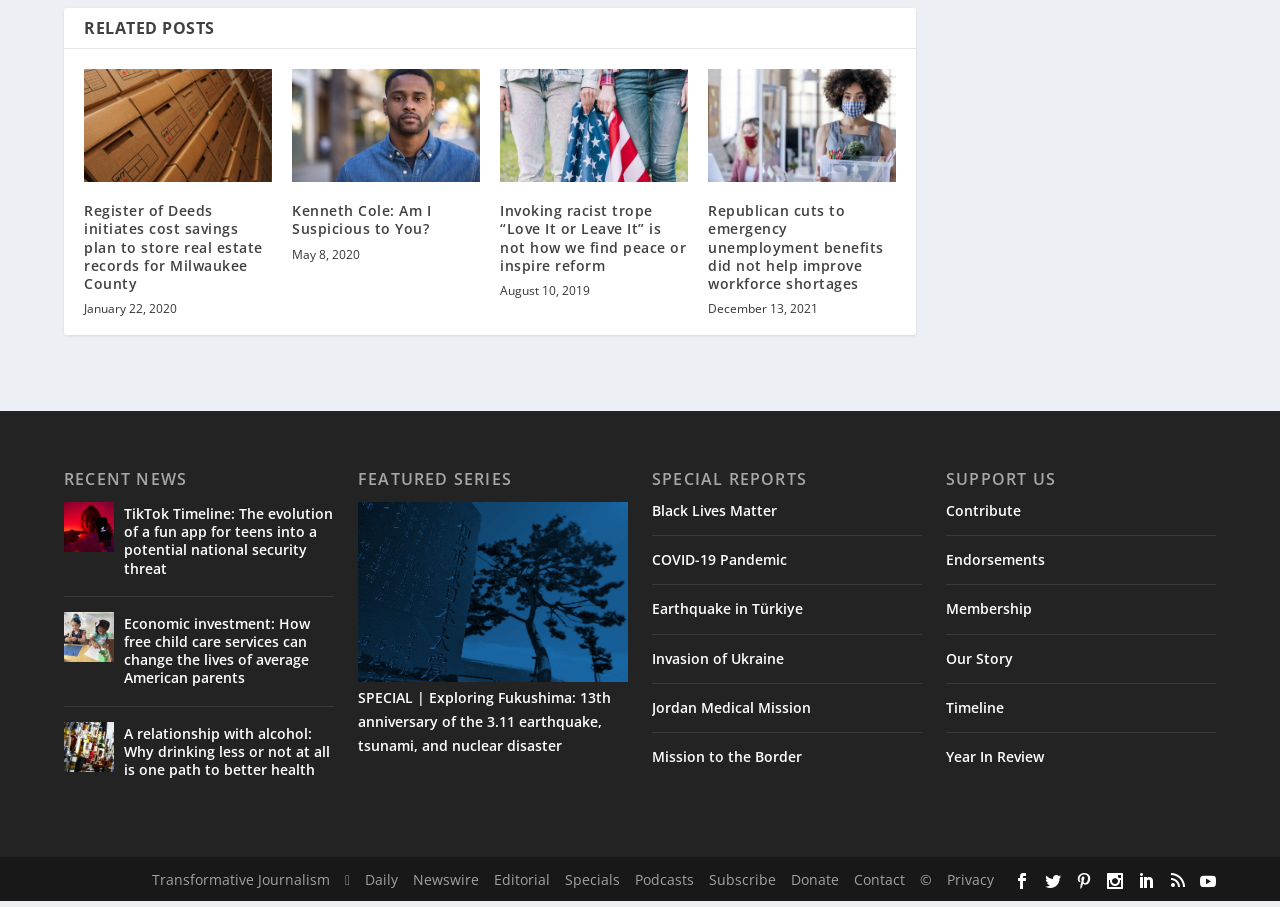What is the date of the first news article?
Give a detailed response to the question by analyzing the screenshot.

The first news article has a date 'January 22, 2020' mentioned below its title, indicating when the article was published.